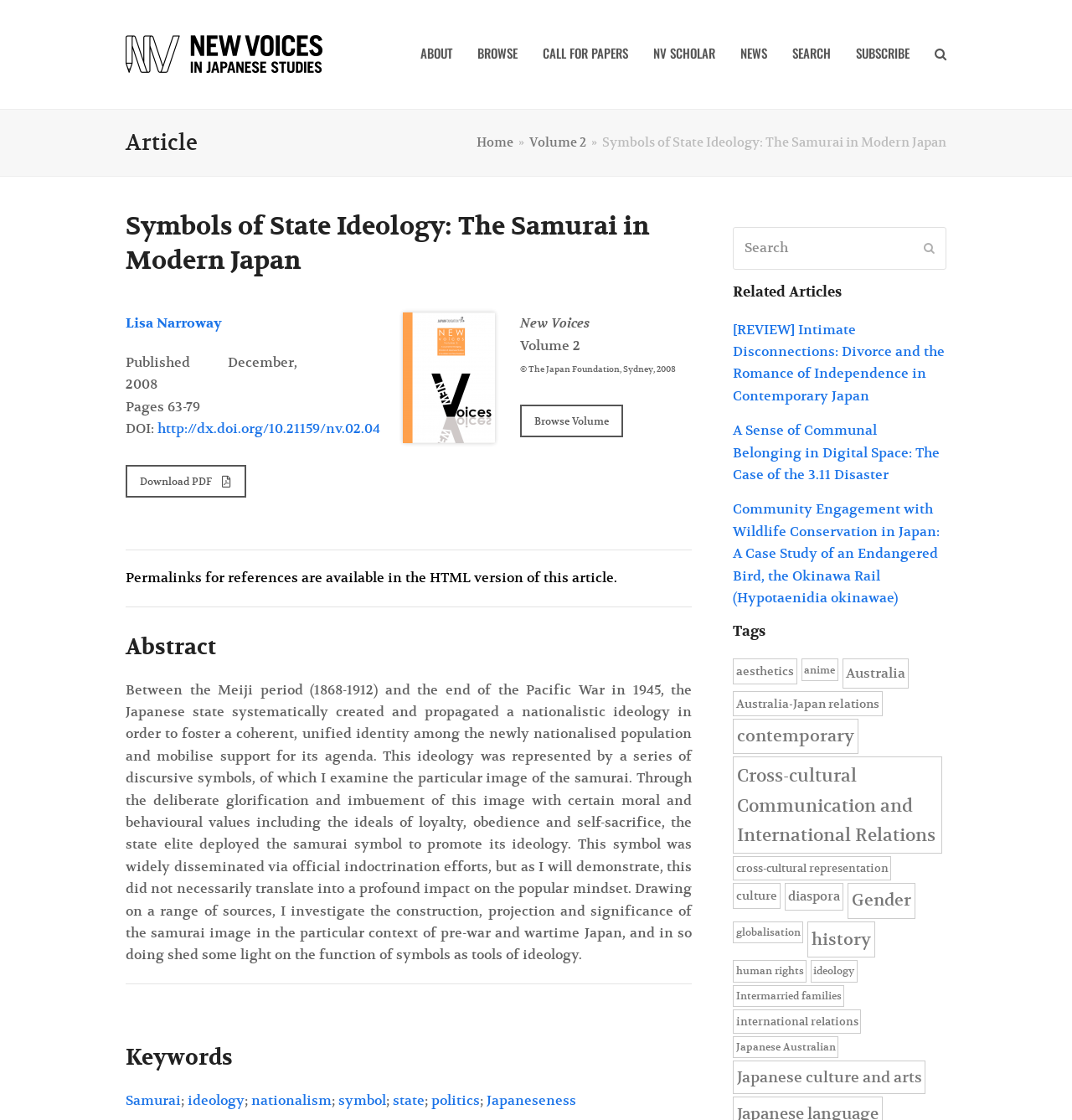Specify the bounding box coordinates (top-left x, top-left y, bottom-right x, bottom-right y) of the UI element in the screenshot that matches this description: cross-cultural representation

[0.684, 0.765, 0.832, 0.786]